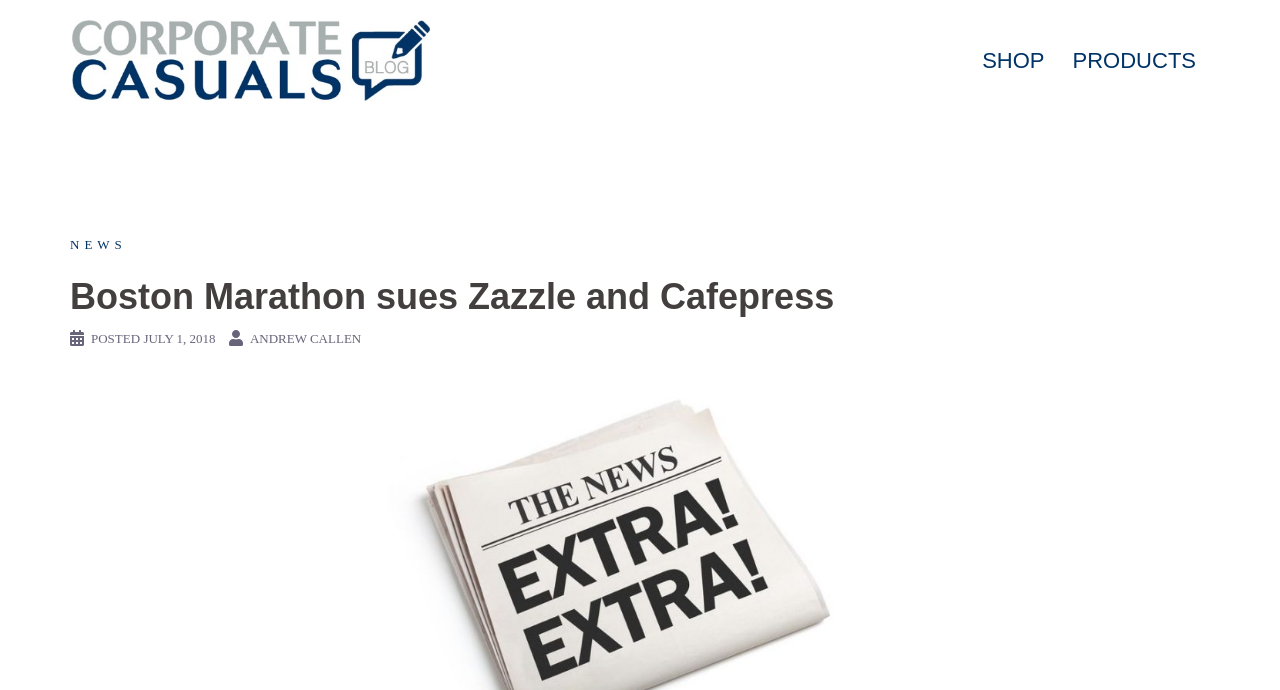Provide a one-word or one-phrase answer to the question:
What is the section above the 'NEWS' link?

Header